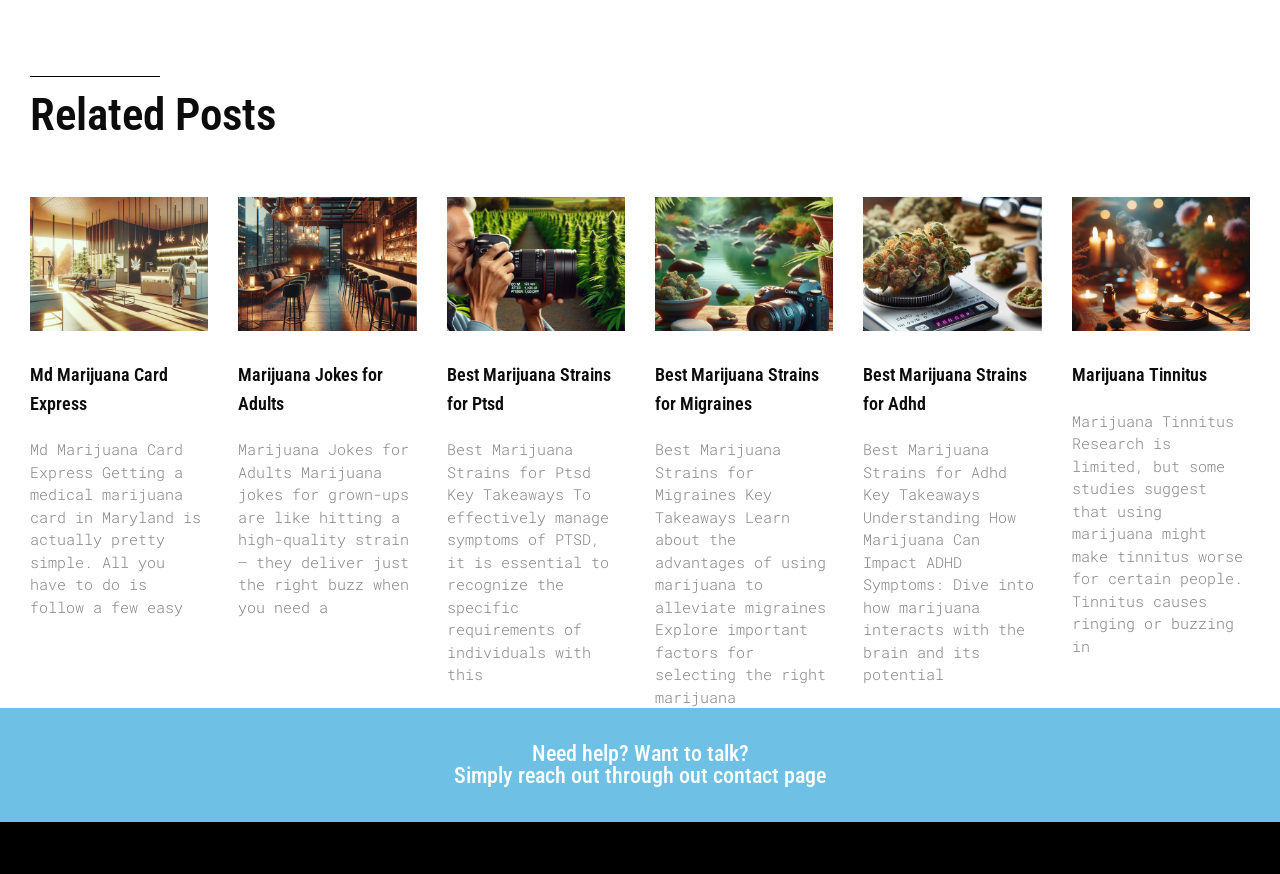Pinpoint the bounding box coordinates of the element you need to click to execute the following instruction: "Visit ABC TV". The bounding box should be represented by four float numbers between 0 and 1, in the format [left, top, right, bottom].

None